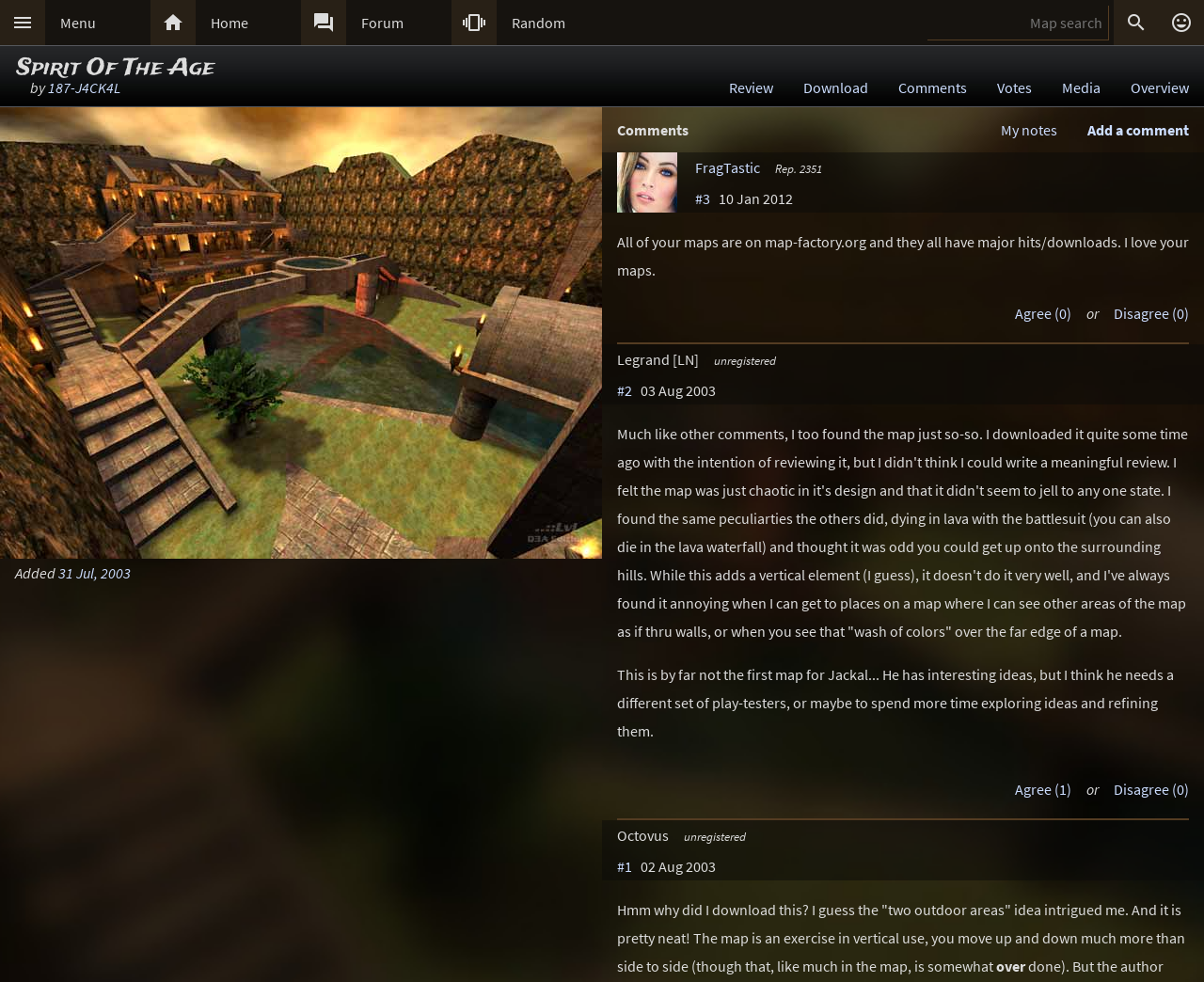Could you indicate the bounding box coordinates of the region to click in order to complete this instruction: "Search for a map".

[0.77, 0.006, 0.921, 0.041]